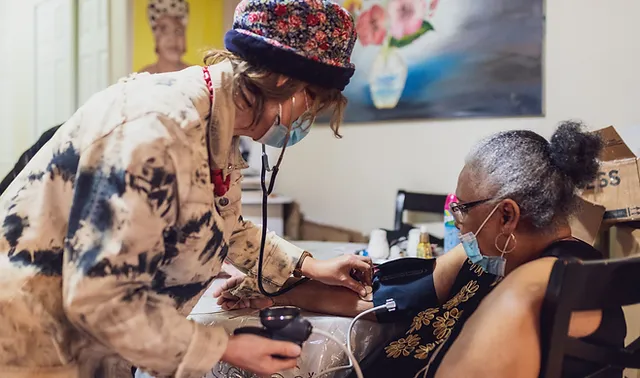Kindly respond to the following question with a single word or a brief phrase: 
What is the significance of the masks worn by both individuals?

Health safety practices